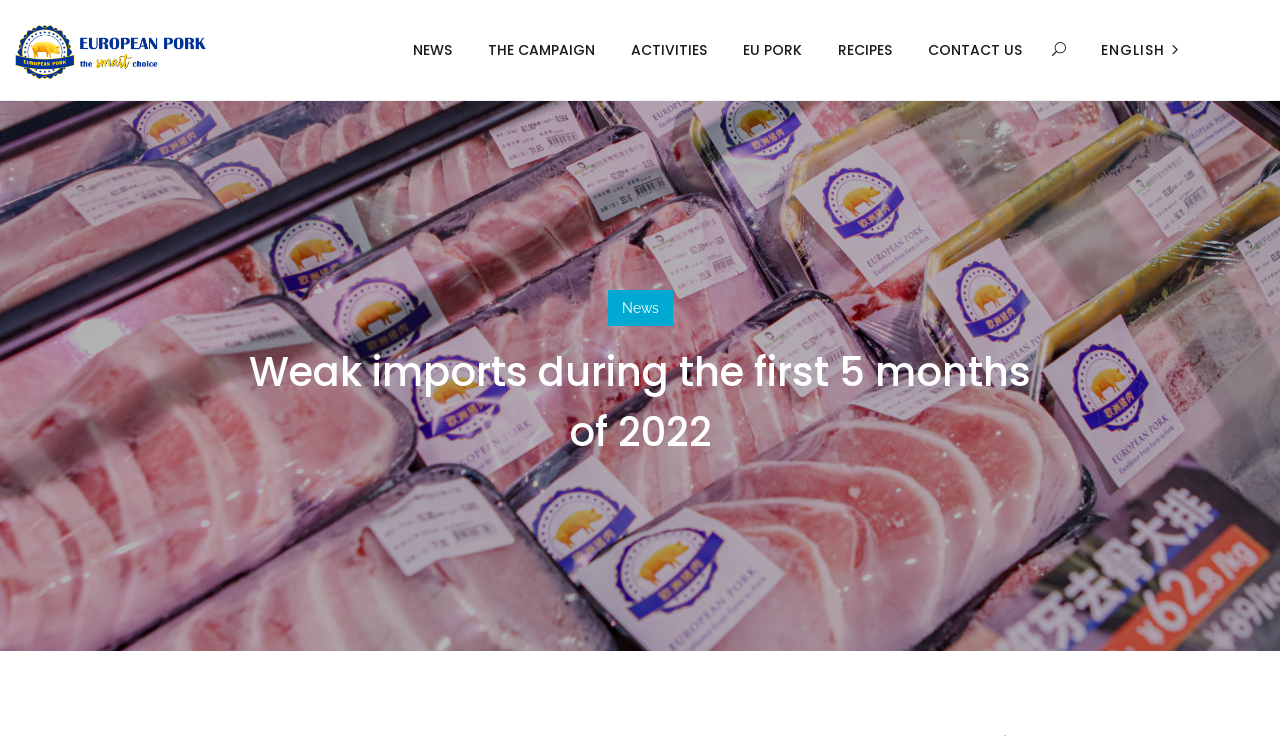Please determine the bounding box coordinates of the area that needs to be clicked to complete this task: 'Read about Sunday Services 24 March'. The coordinates must be four float numbers between 0 and 1, formatted as [left, top, right, bottom].

None